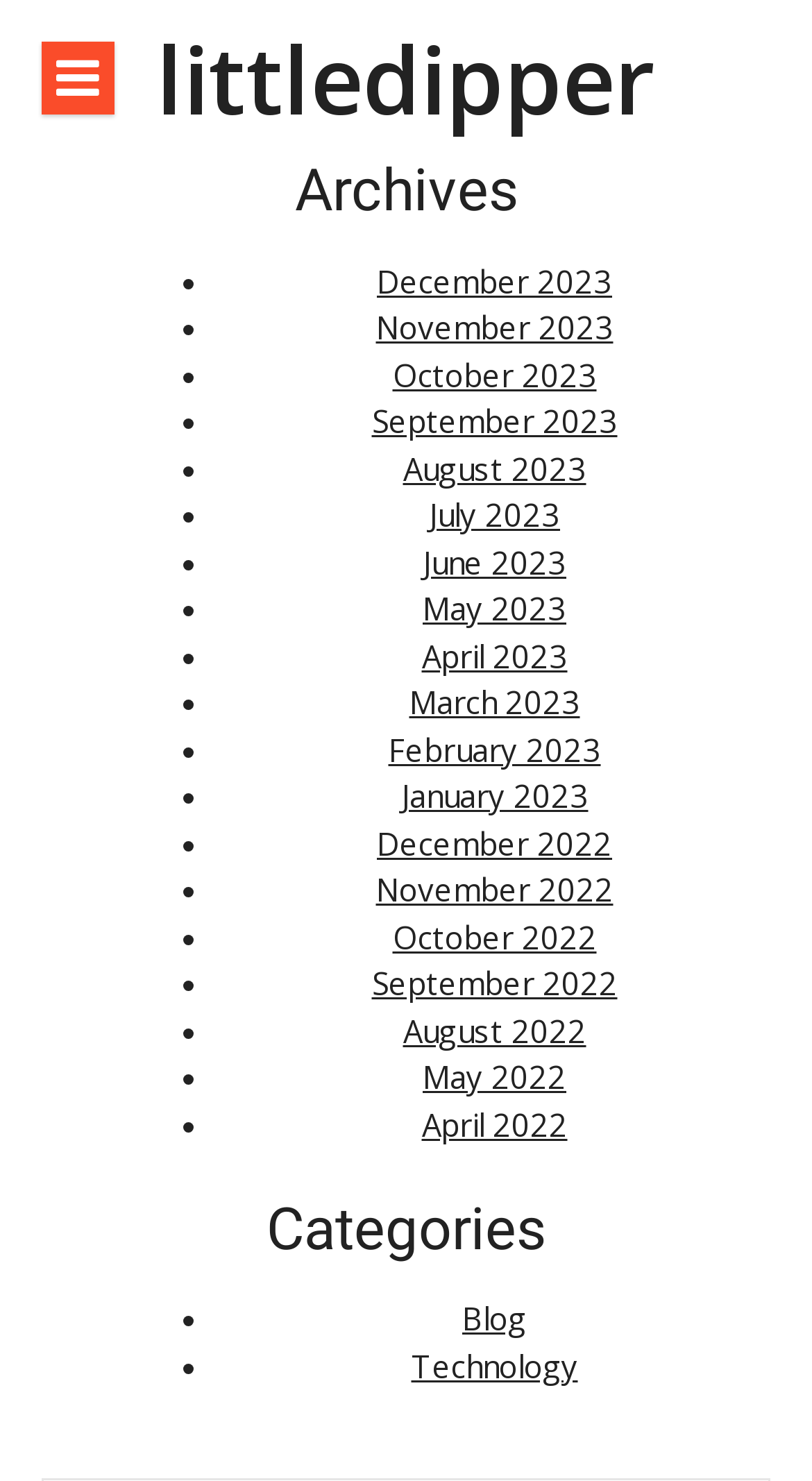Using the information shown in the image, answer the question with as much detail as possible: What is the symbol on the button at the top of the page?

The button at the top of the page has a symbol '' which is likely a navigation or menu button.